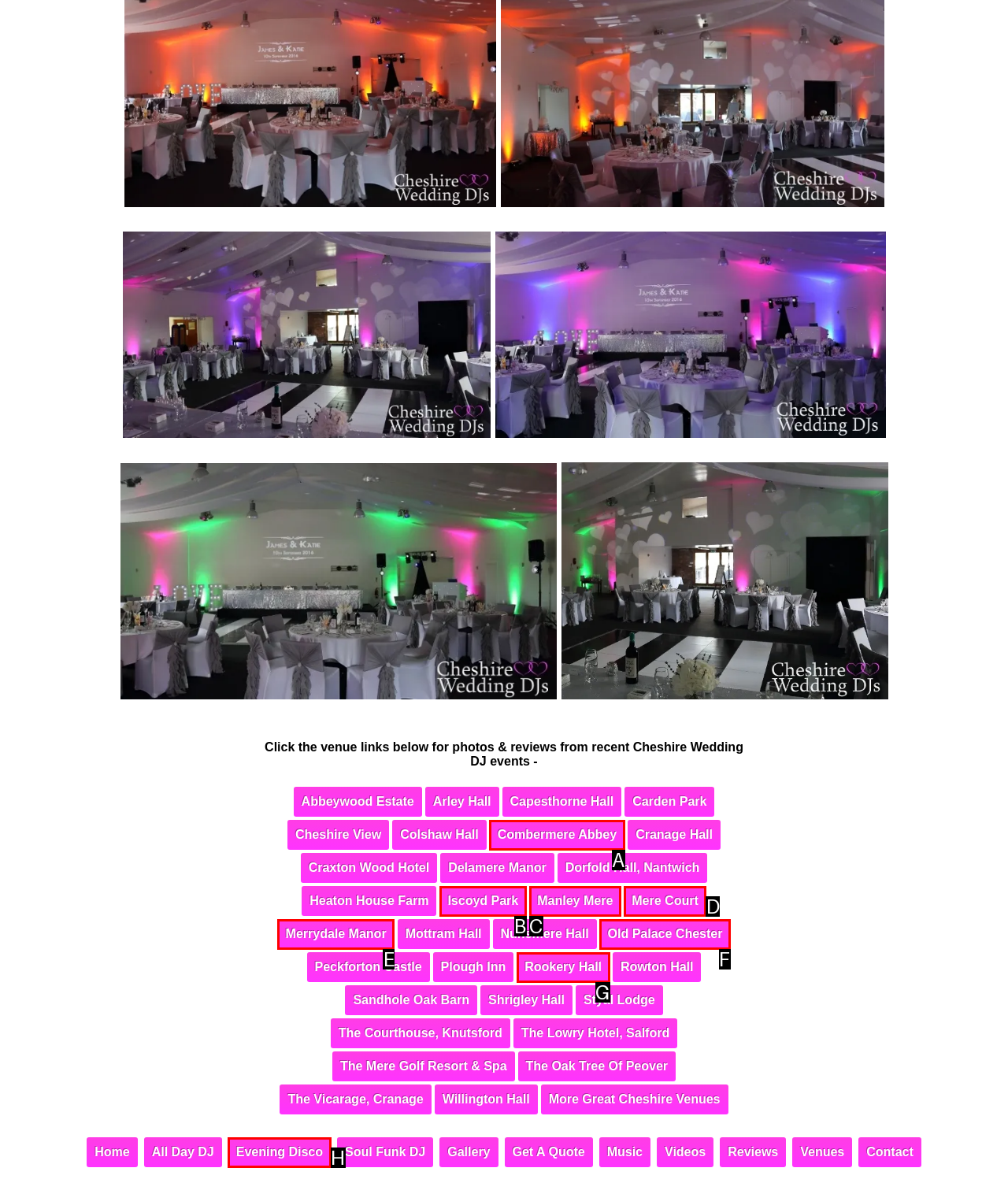Which lettered option matches the following description: Rookery Hall
Provide the letter of the matching option directly.

G